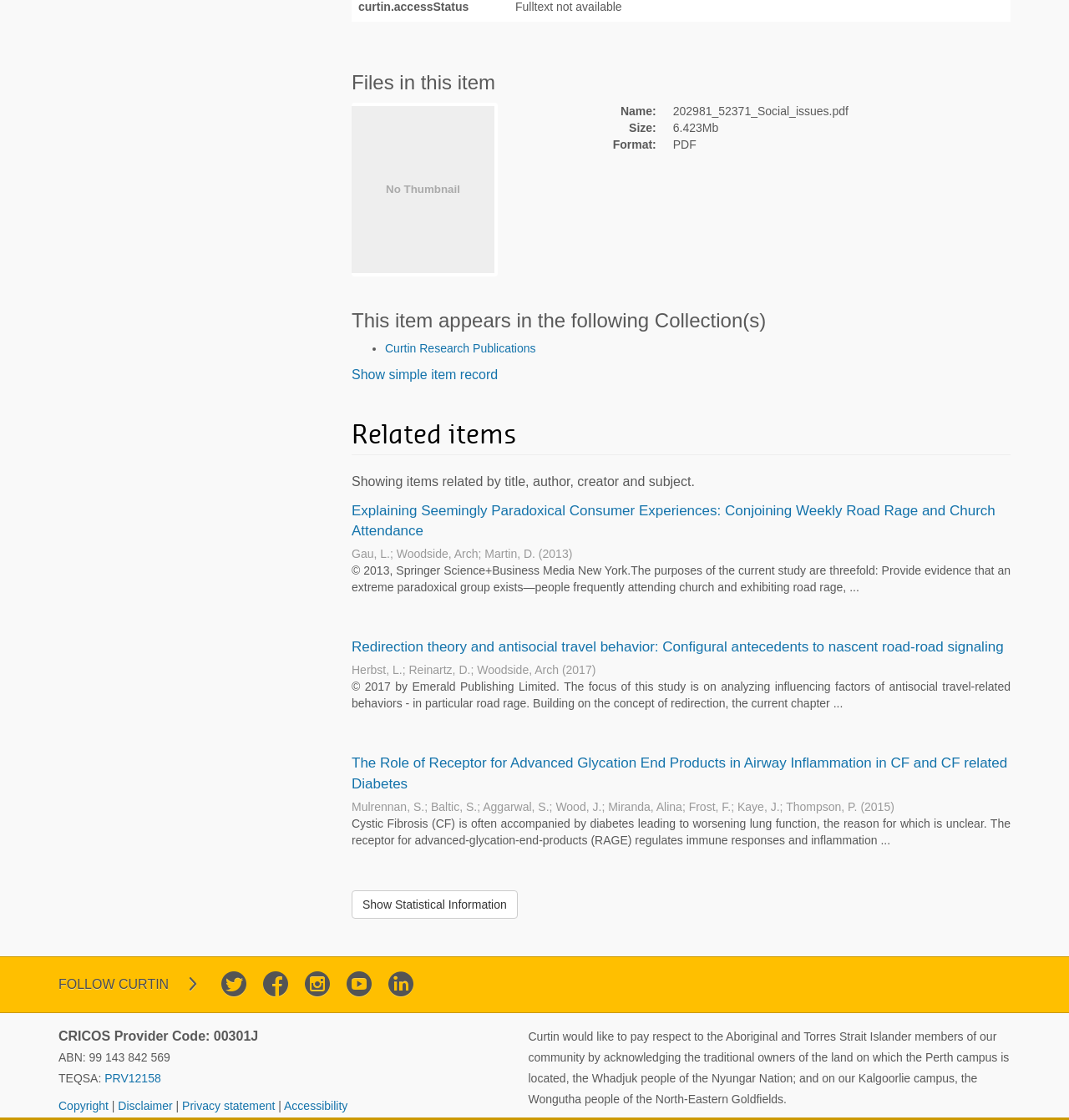Specify the bounding box coordinates for the region that must be clicked to perform the given instruction: "View file details".

[0.489, 0.091, 0.839, 0.136]